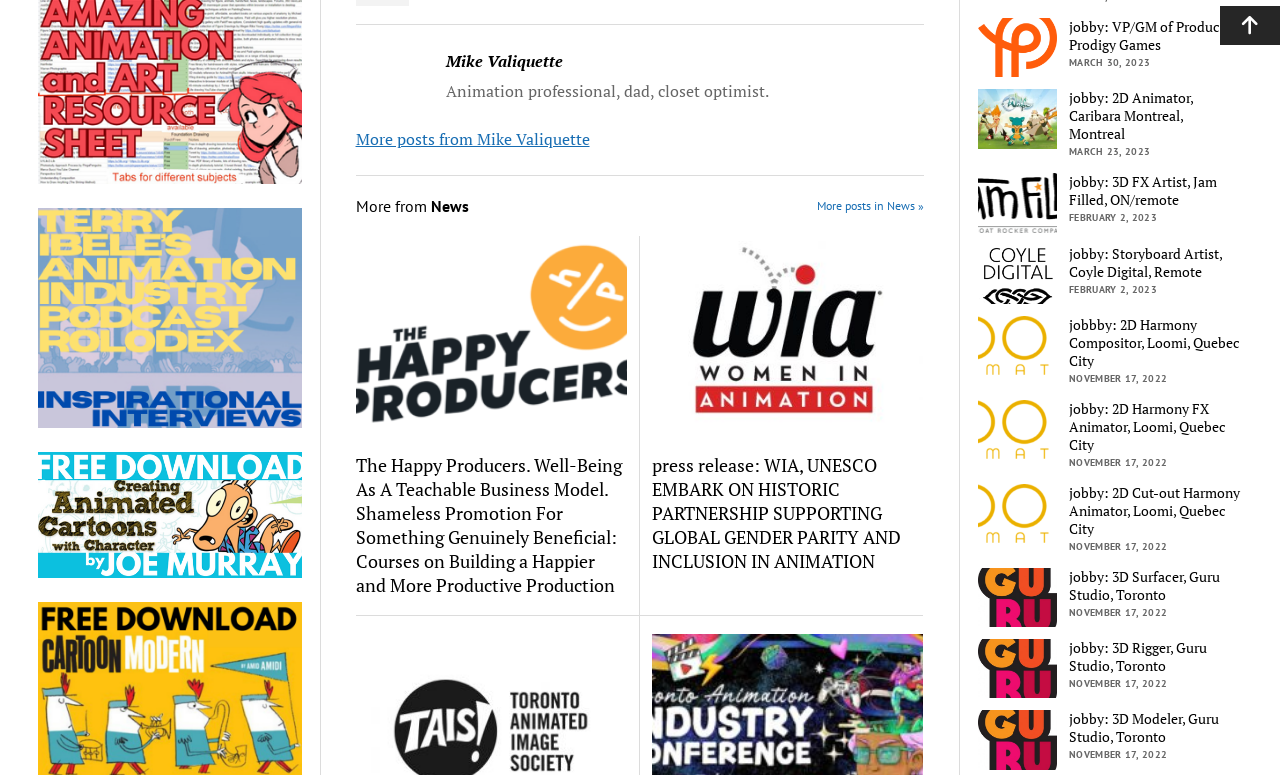Answer the question in one word or a short phrase:
How many months are represented in the job postings?

4